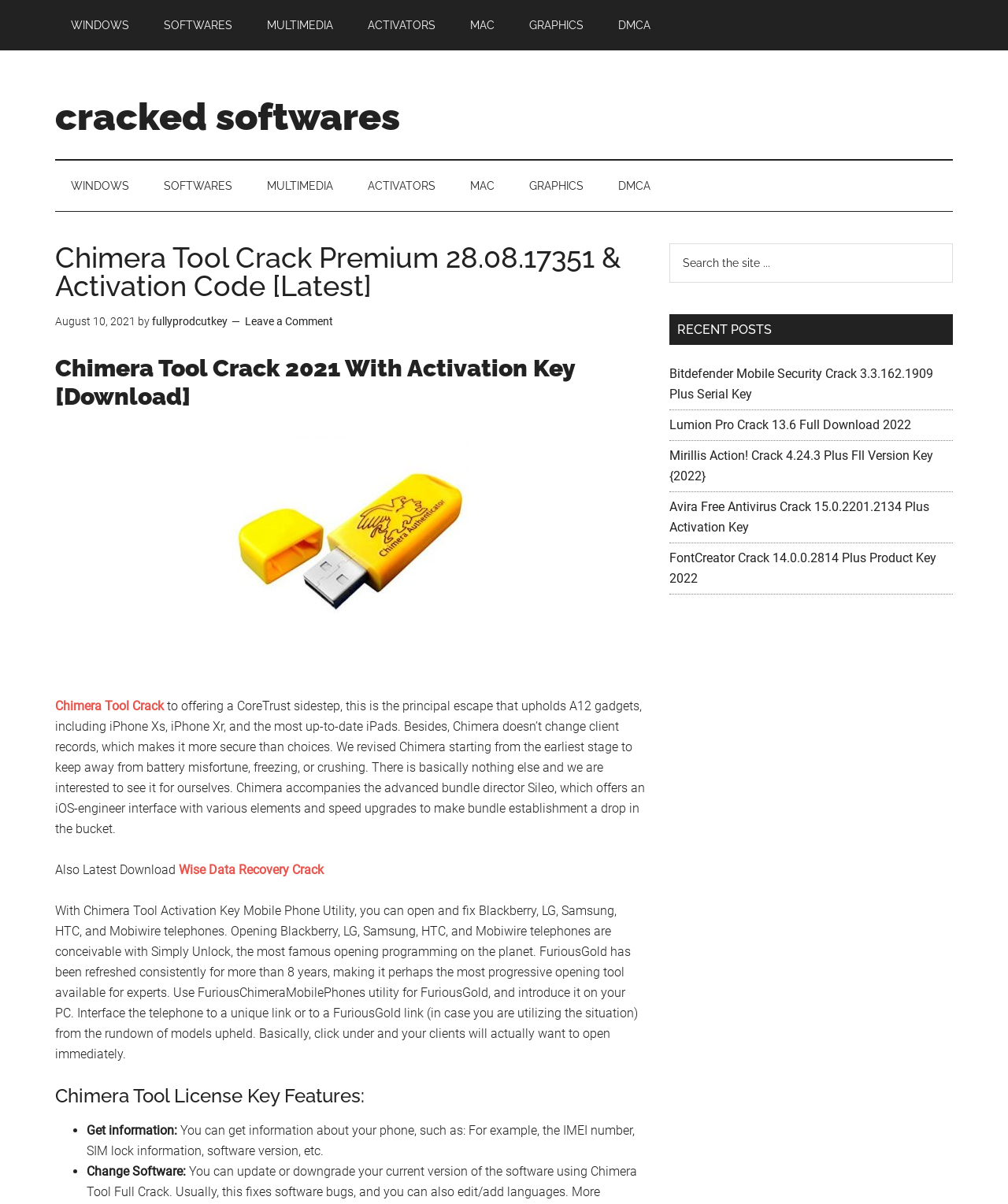Show me the bounding box coordinates of the clickable region to achieve the task as per the instruction: "Visit the website".

None